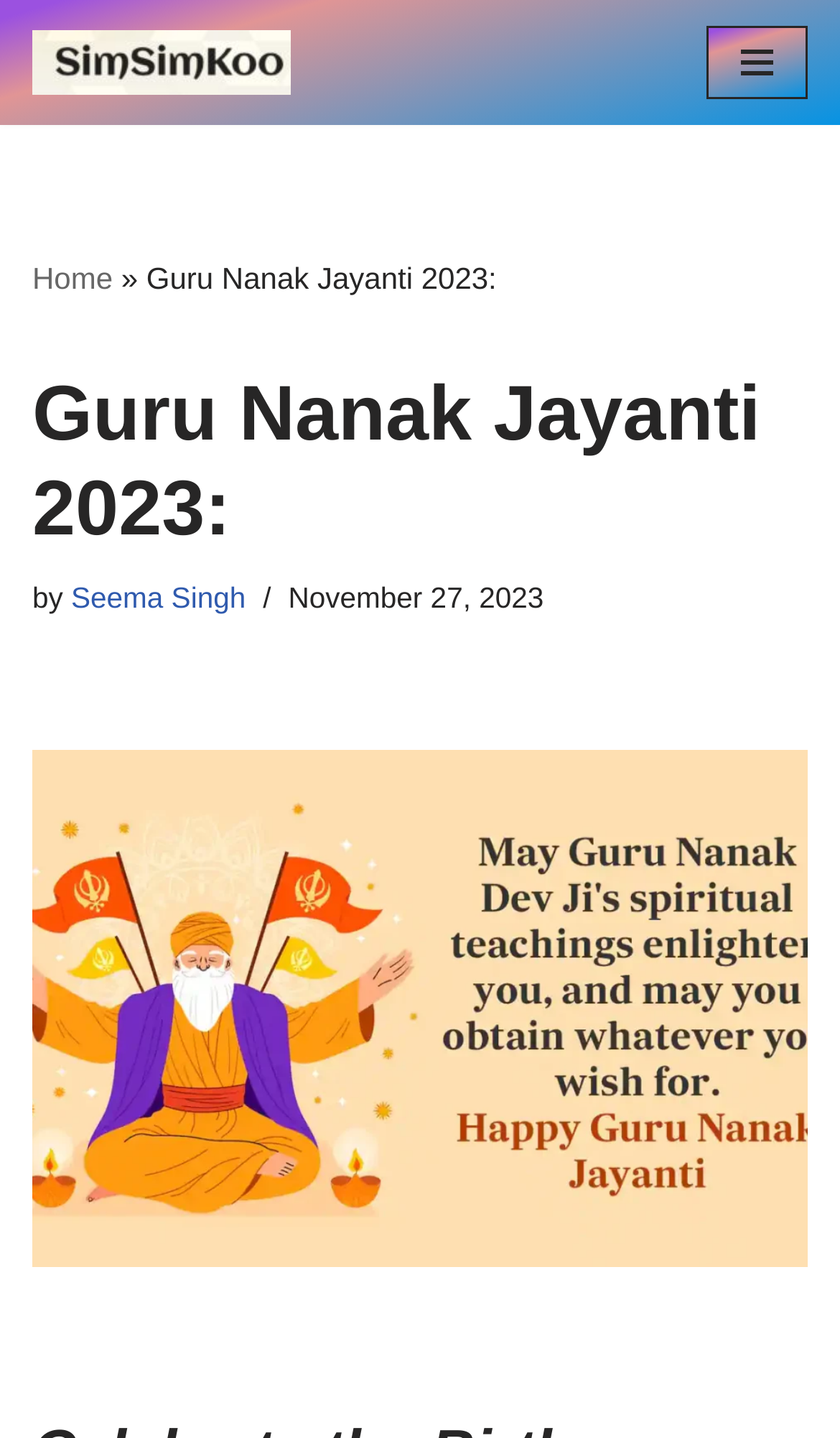Who is the author of the content?
Using the image as a reference, give a one-word or short phrase answer.

Seema Singh